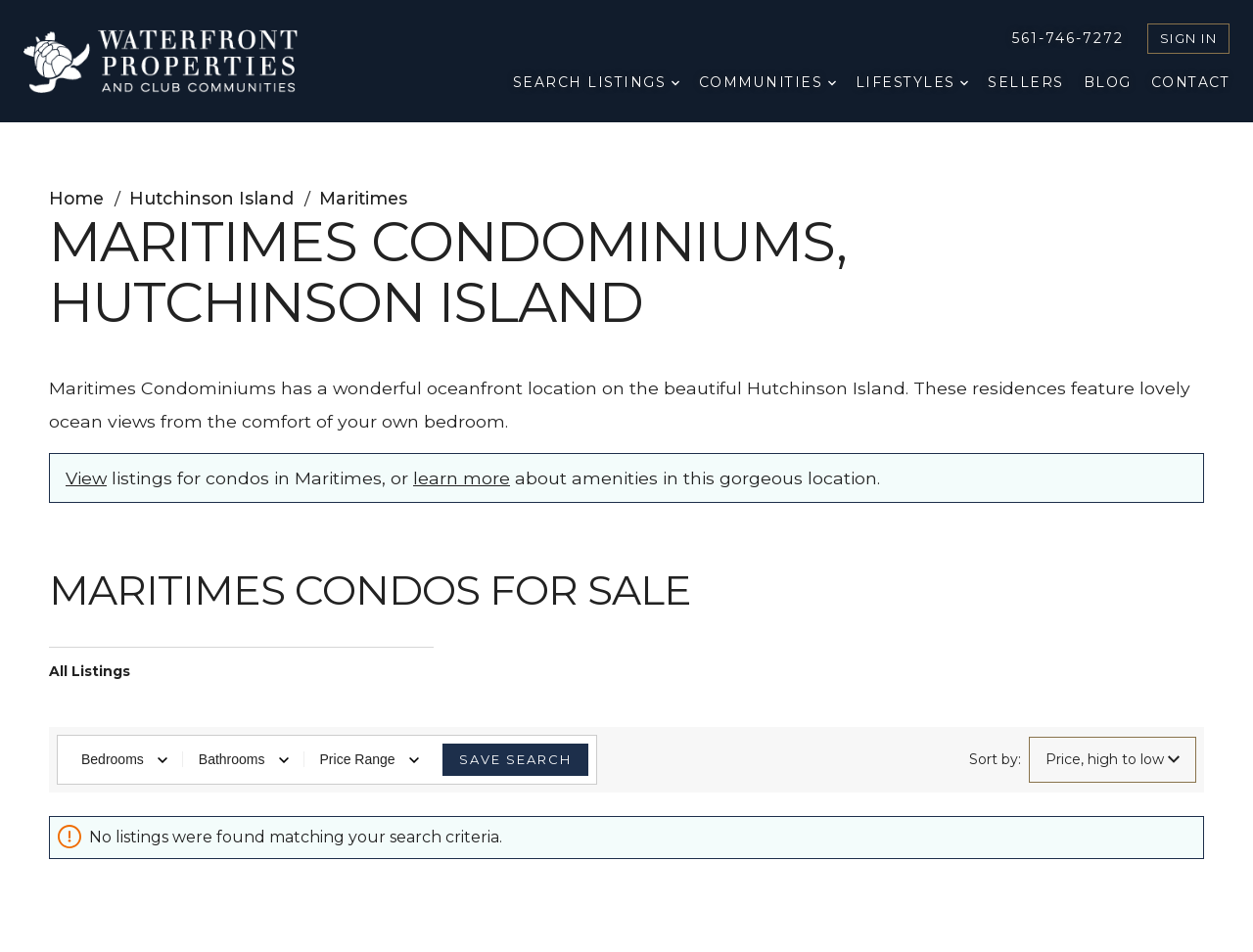Locate the bounding box coordinates of the clickable part needed for the task: "Go to homepage".

[0.019, 0.031, 0.269, 0.097]